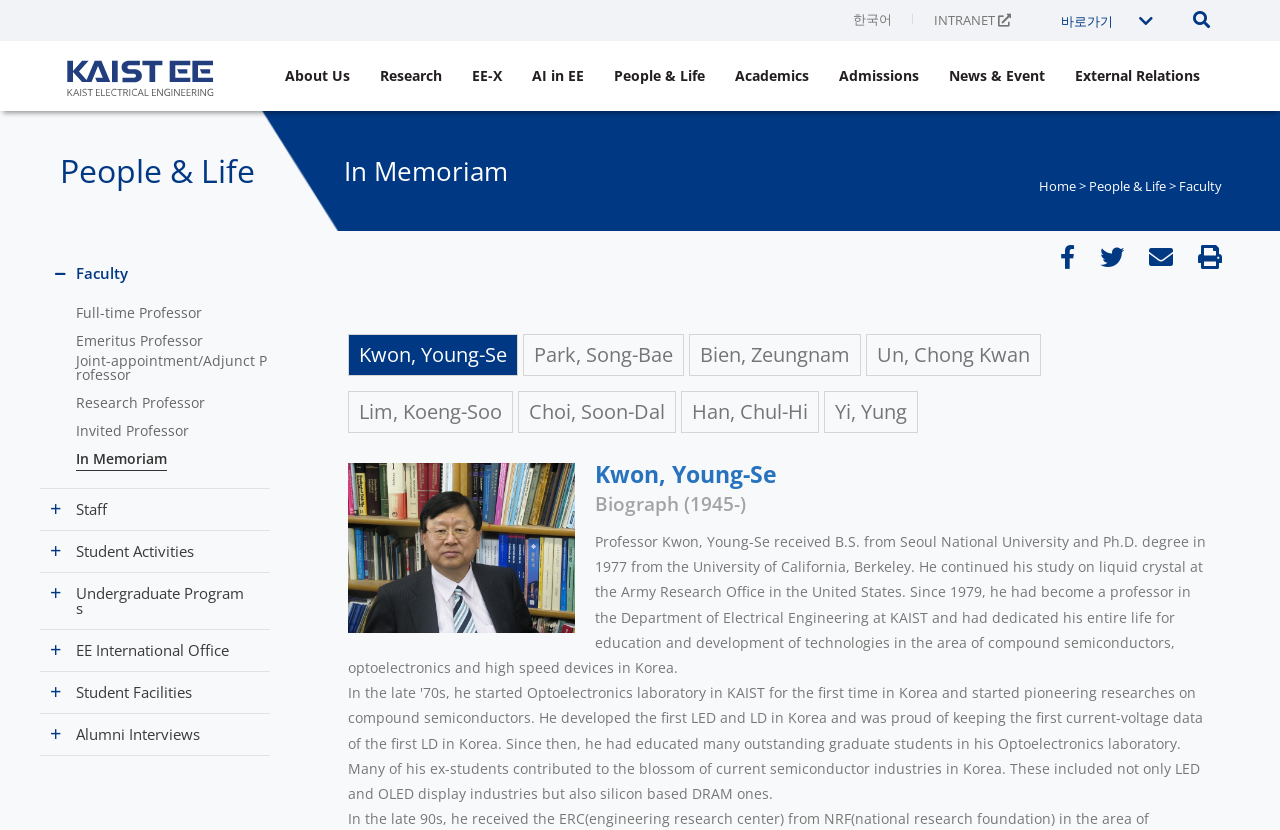Locate the bounding box coordinates of the area to click to fulfill this instruction: "View the biography of Kwon, Young-Se". The bounding box should be presented as four float numbers between 0 and 1, in the order [left, top, right, bottom].

[0.272, 0.641, 0.942, 0.816]